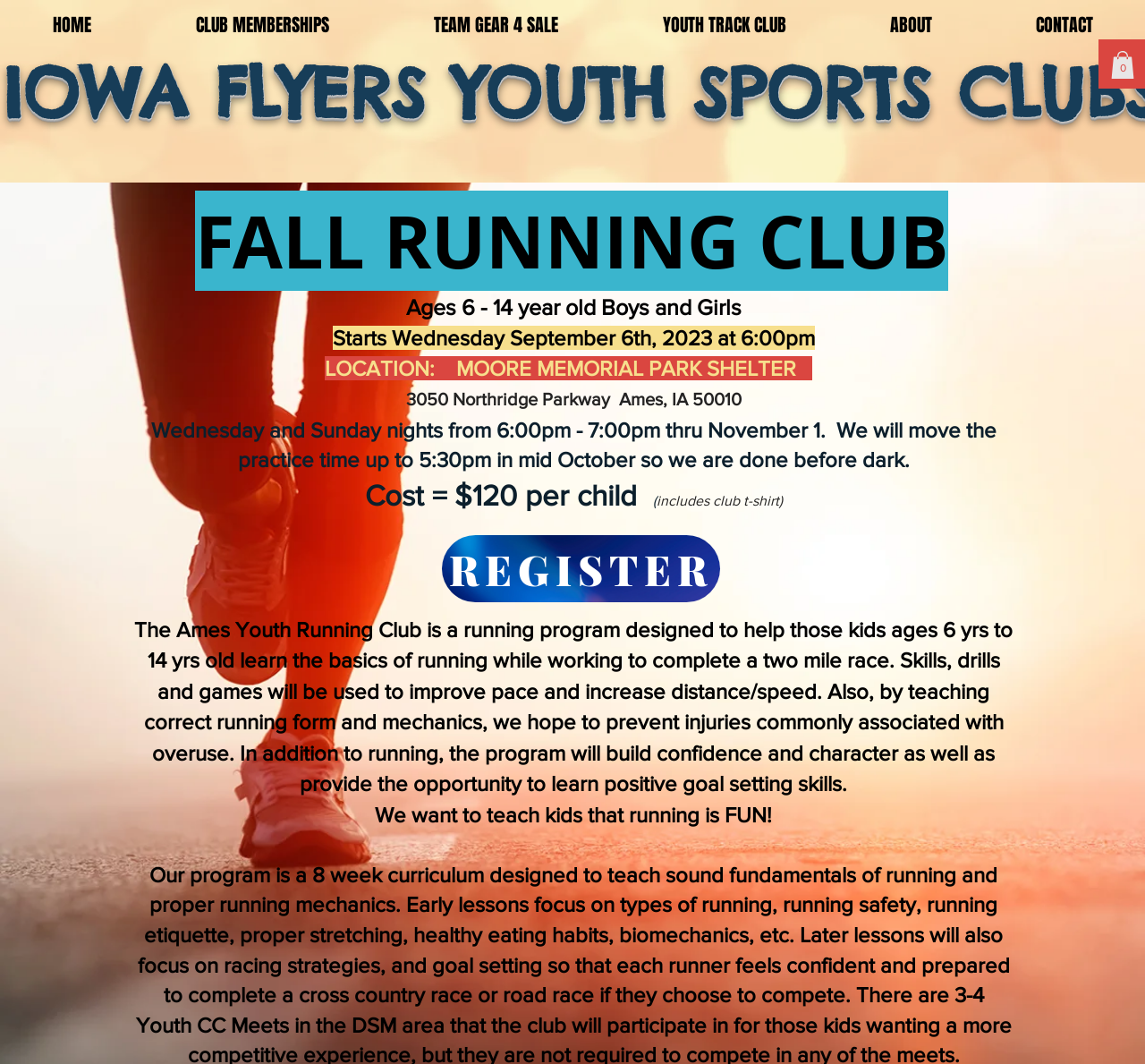Respond with a single word or phrase to the following question: What is the goal of the running club?

To teach kids that running is fun